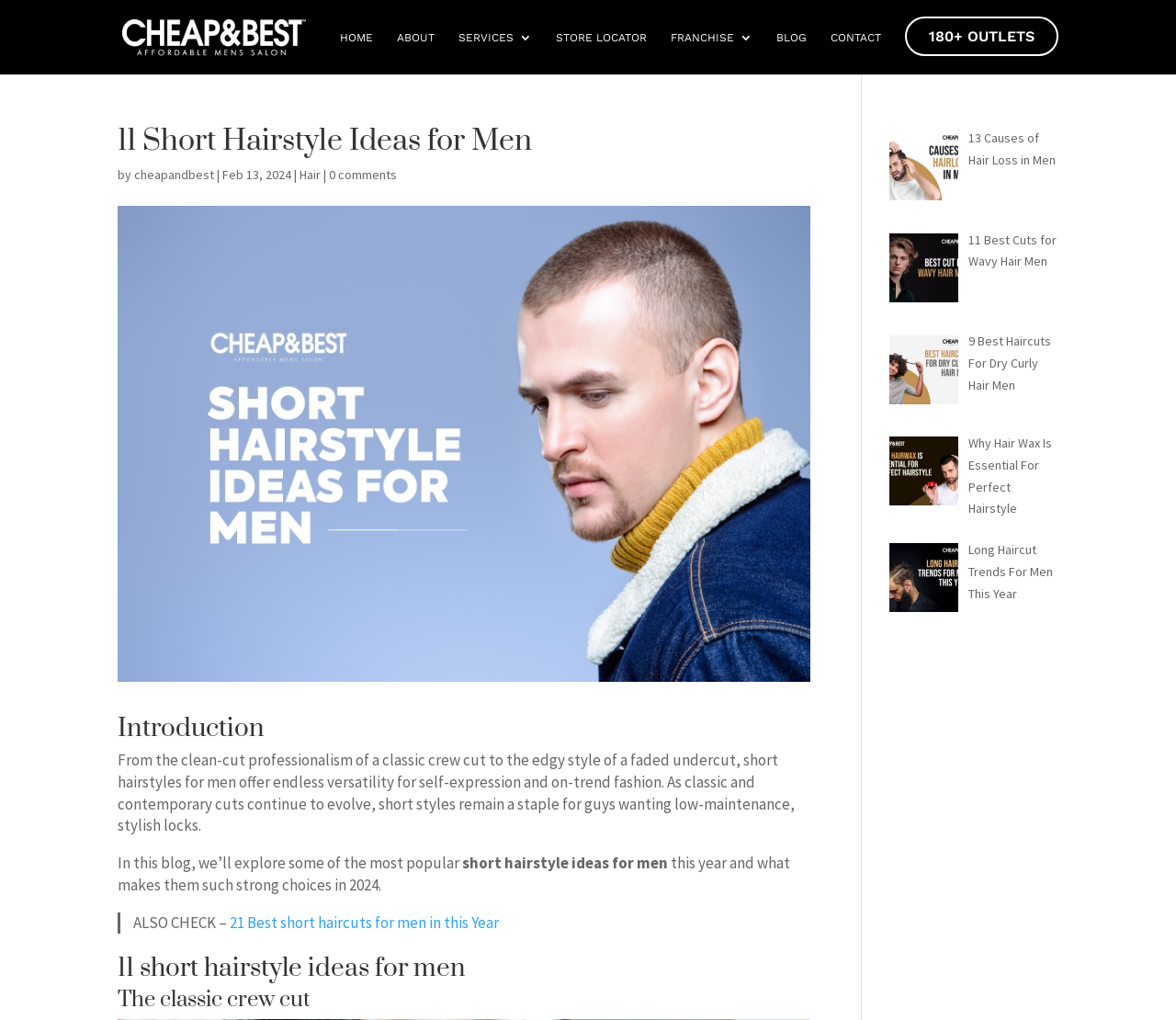How many outlets does the salon have?
Please utilize the information in the image to give a detailed response to the question.

The number of outlets can be found in the top-right corner of the webpage, where it says '180+ OUTLETS'. This indicates that the salon has more than 180 outlets.